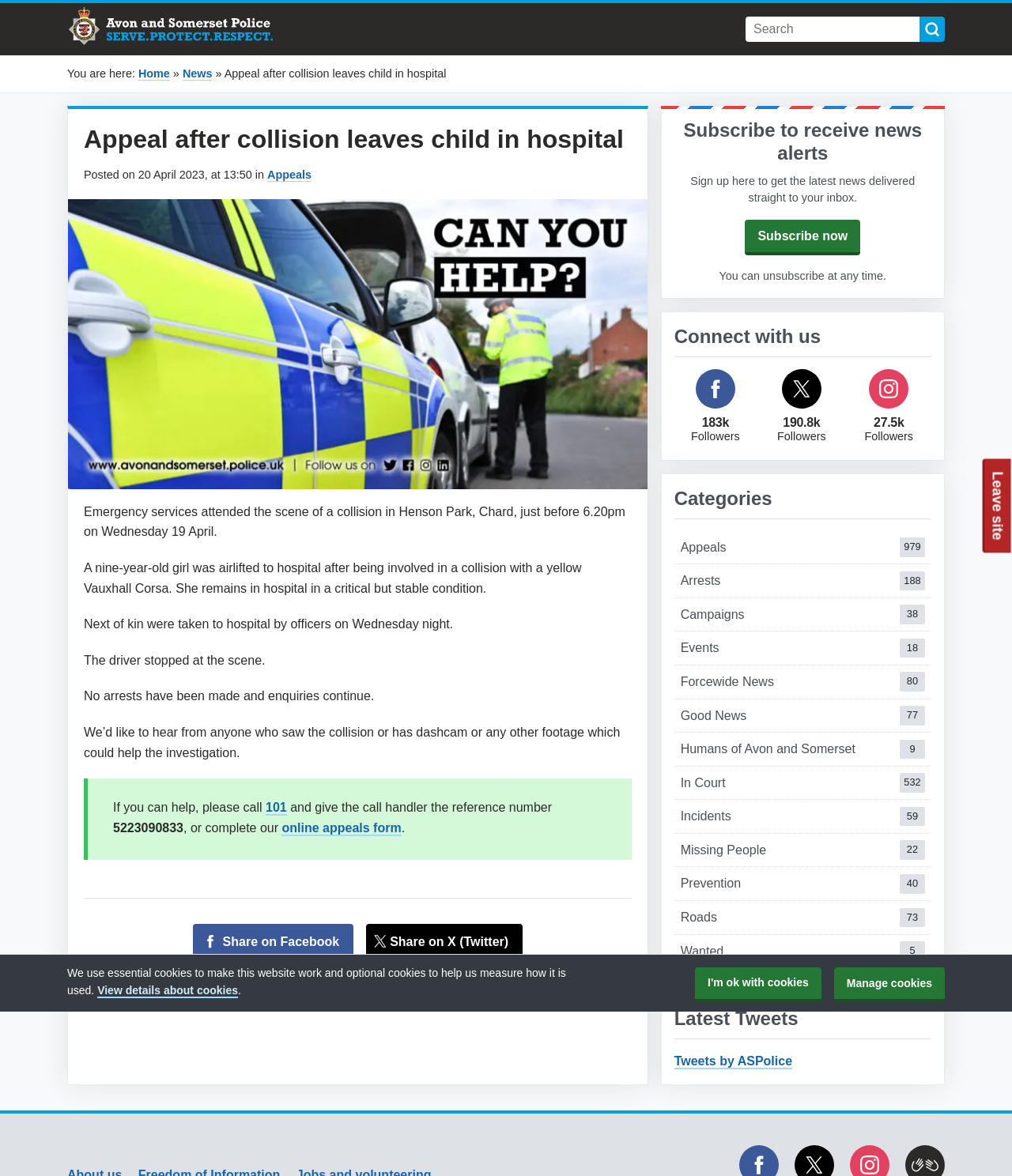Locate the bounding box of the UI element defined by this description: "Manage cookies". The coordinates should be given as four float numbers between 0 and 1, formatted as [left, top, right, bottom].

[0.824, 0.823, 0.934, 0.852]